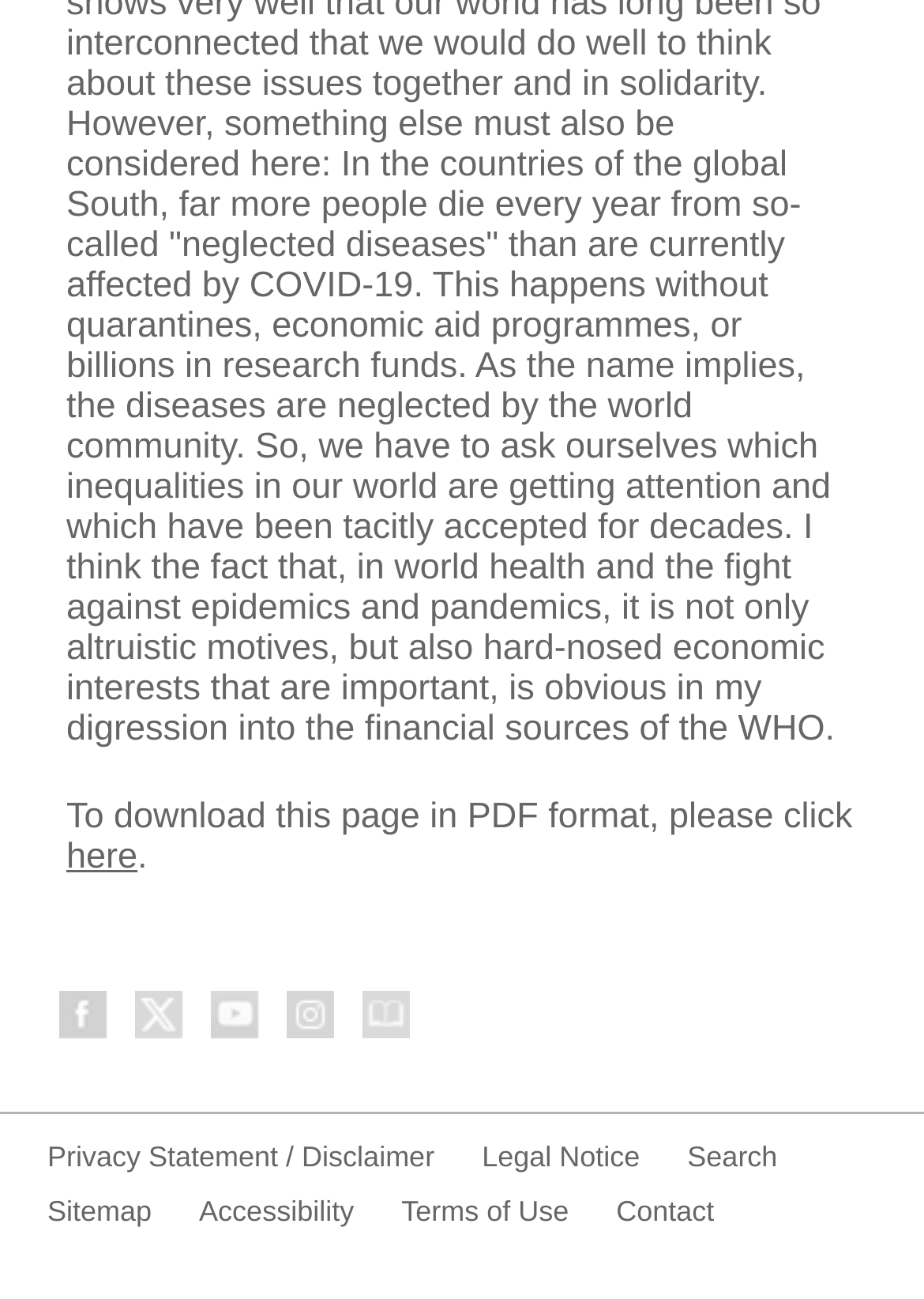Using the description: "Terms of Use", determine the UI element's bounding box coordinates. Ensure the coordinates are in the format of four float numbers between 0 and 1, i.e., [left, top, right, bottom].

[0.434, 0.917, 0.616, 0.959]